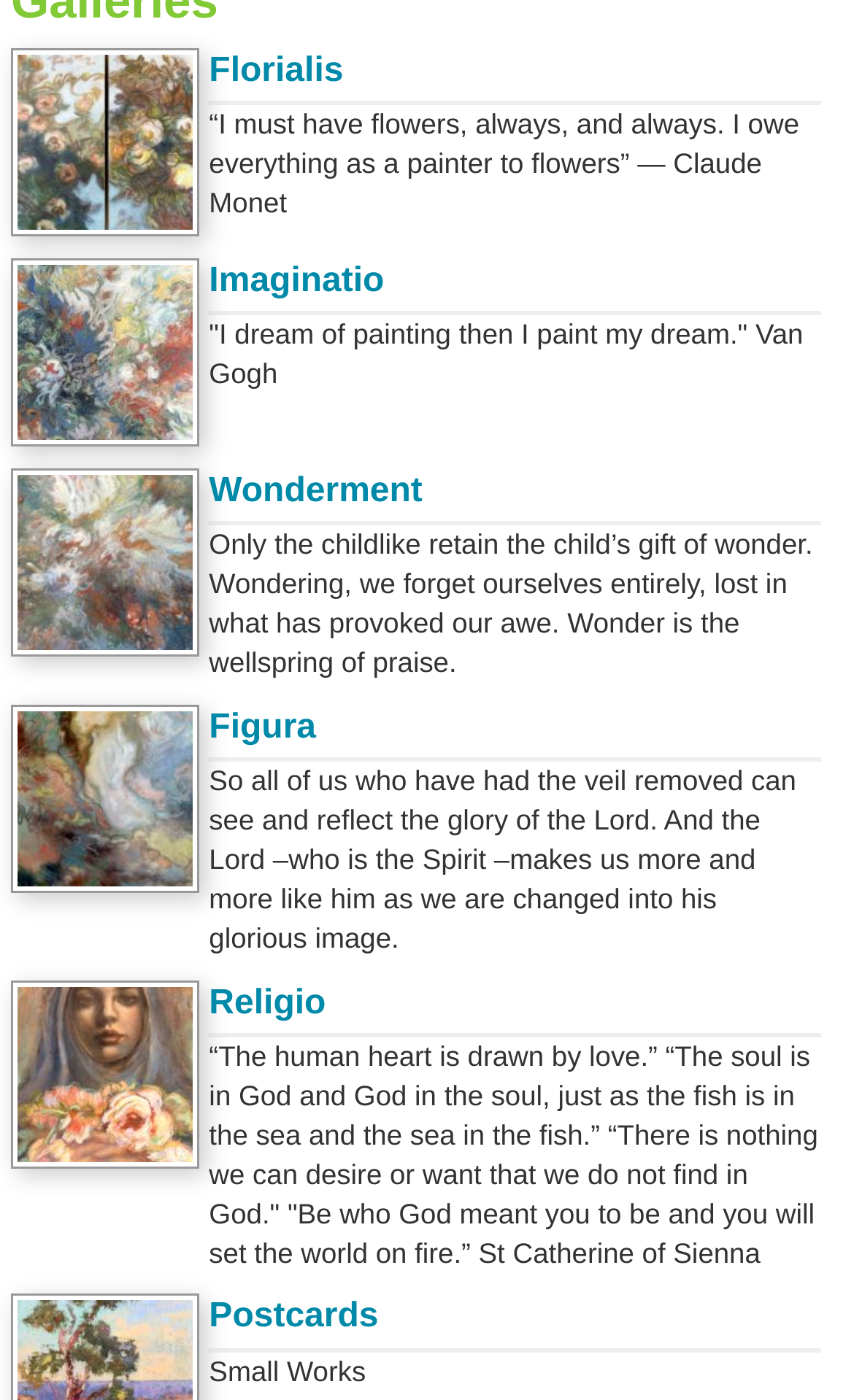Give a one-word or phrase response to the following question: What is the theme of the first section?

Florialis